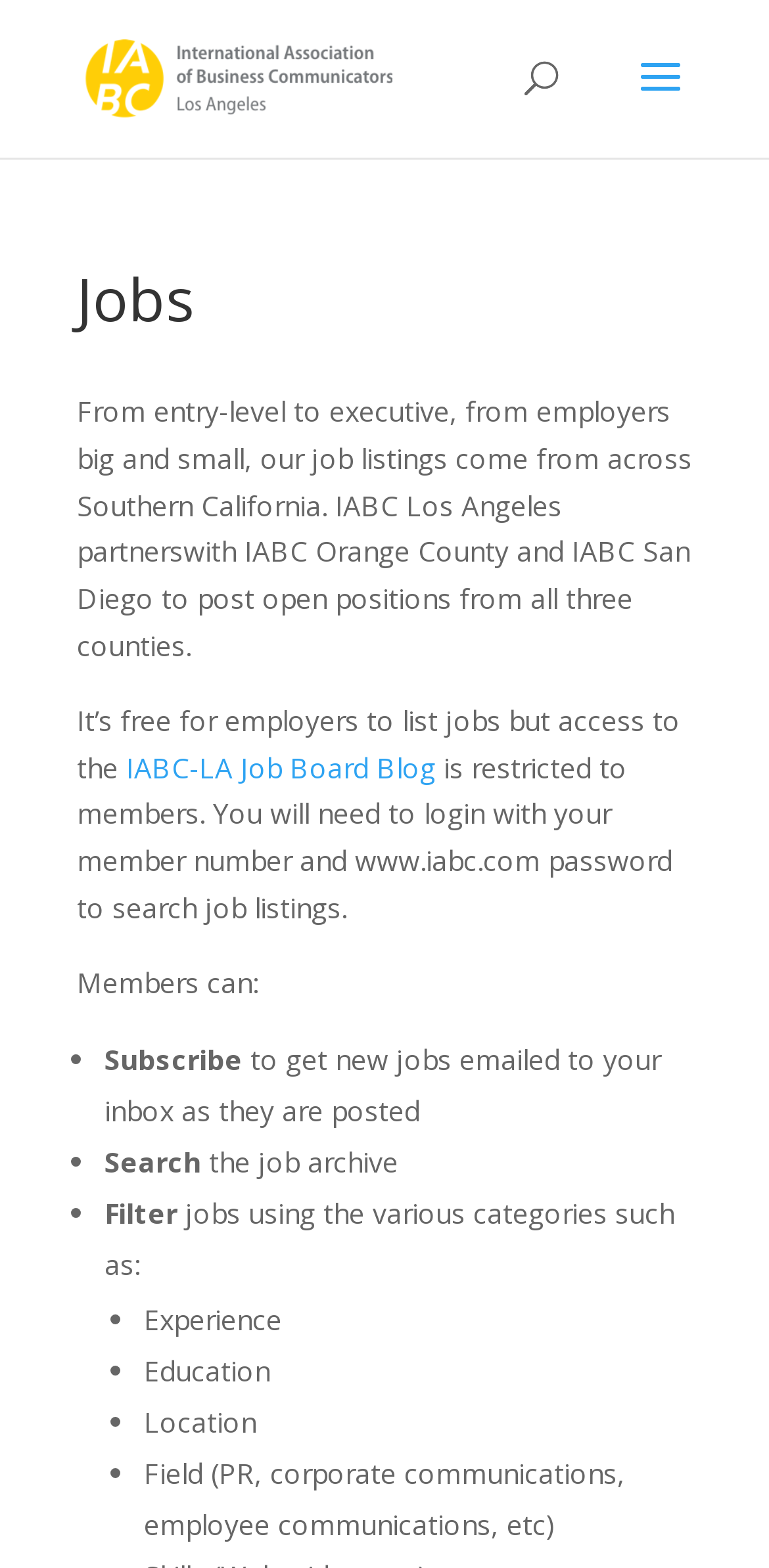Identify the bounding box for the given UI element using the description provided. Coordinates should be in the format (top-left x, top-left y, bottom-right x, bottom-right y) and must be between 0 and 1. Here is the description: IABC-LA Job Board Blog

[0.164, 0.477, 0.567, 0.501]